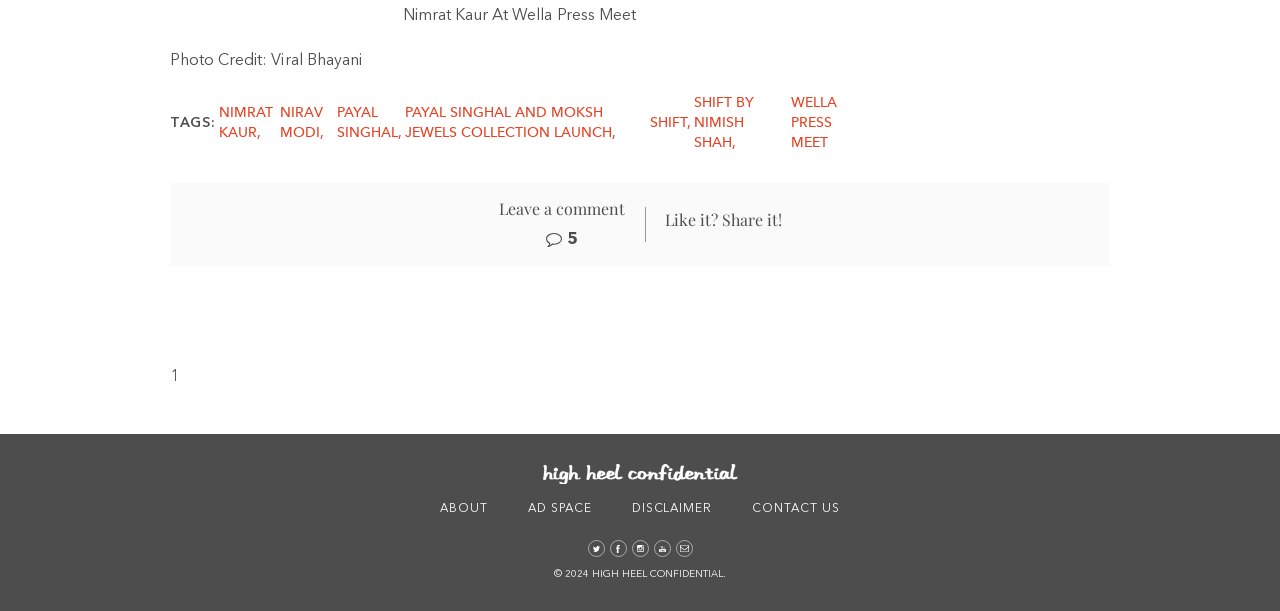What is the copyright year of the website?
Using the information presented in the image, please offer a detailed response to the question.

The answer can be found in the StaticText element ' 2024 HIGH HEEL CONFIDENTIAL.' at the bottom of the webpage, which indicates the copyright year of the website.